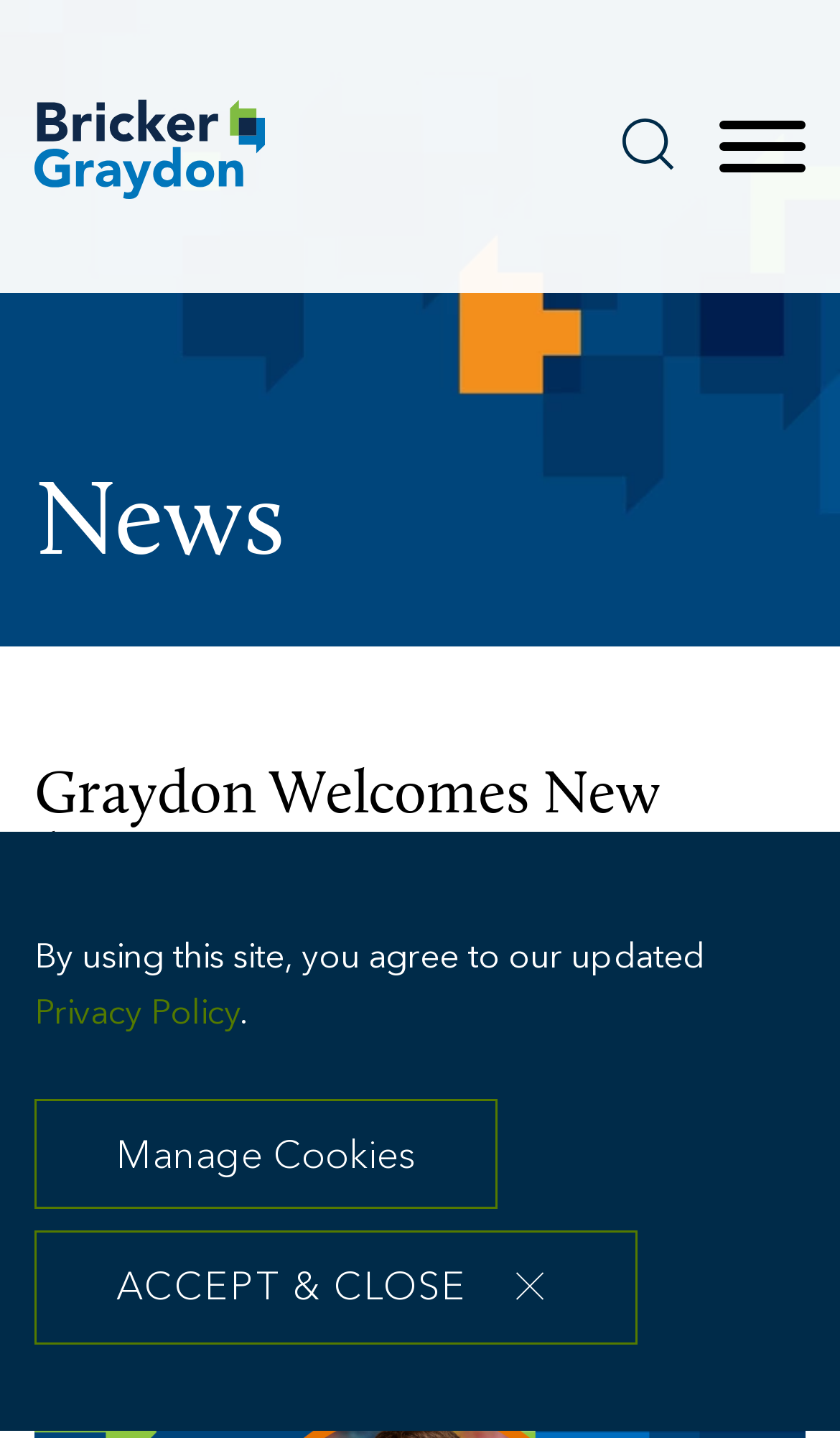Determine the bounding box coordinates of the element that should be clicked to execute the following command: "open main menu".

[0.846, 0.081, 0.969, 0.126]